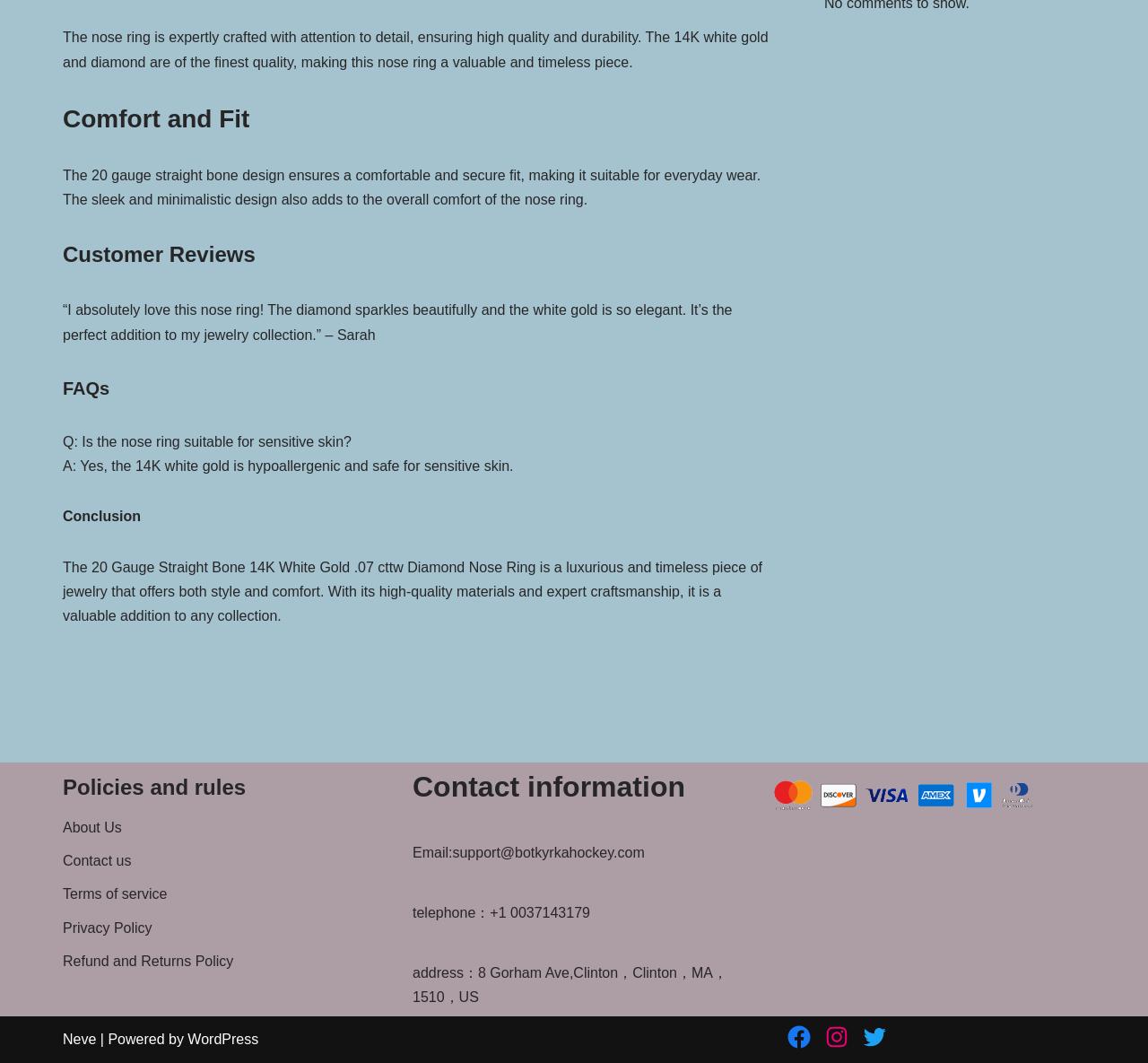Given the element description Refund and Returns Policy, predict the bounding box coordinates for the UI element in the webpage screenshot. The format should be (top-left x, top-left y, bottom-right x, bottom-right y), and the values should be between 0 and 1.

[0.055, 0.897, 0.203, 0.911]